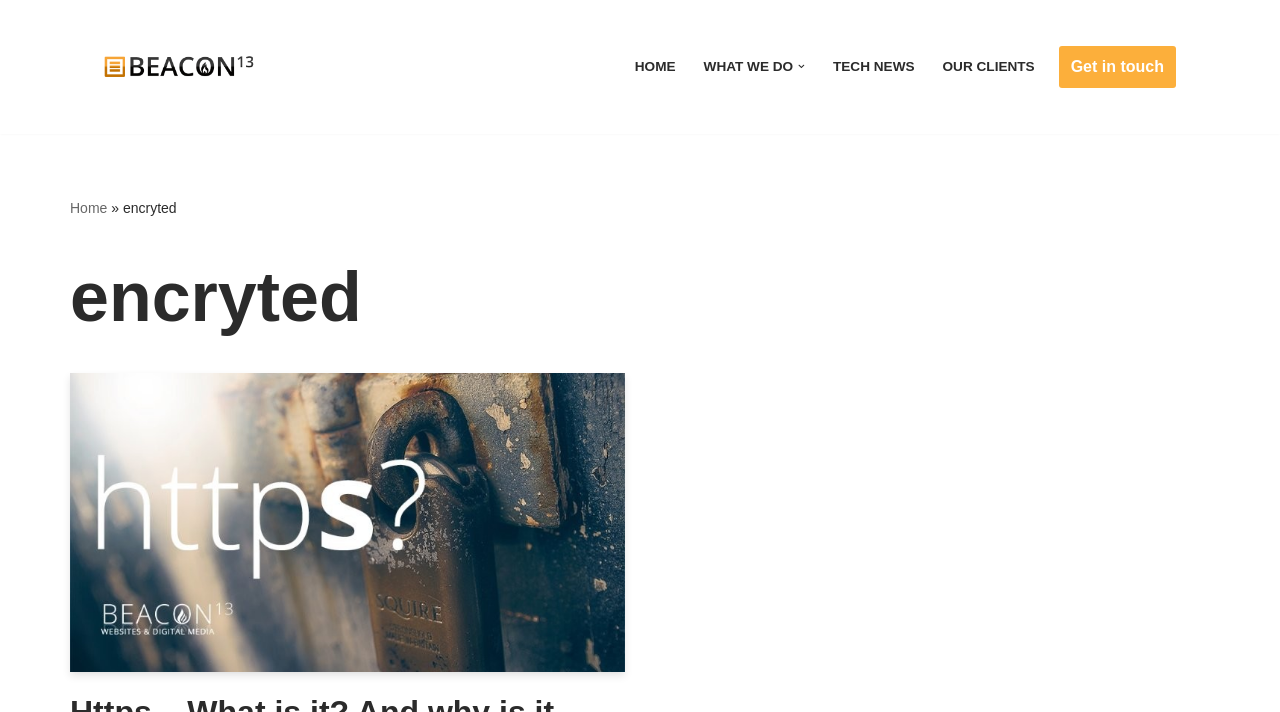Find the bounding box coordinates of the clickable area that will achieve the following instruction: "Get in touch with Beacon13 Ltd.".

[0.827, 0.065, 0.919, 0.123]